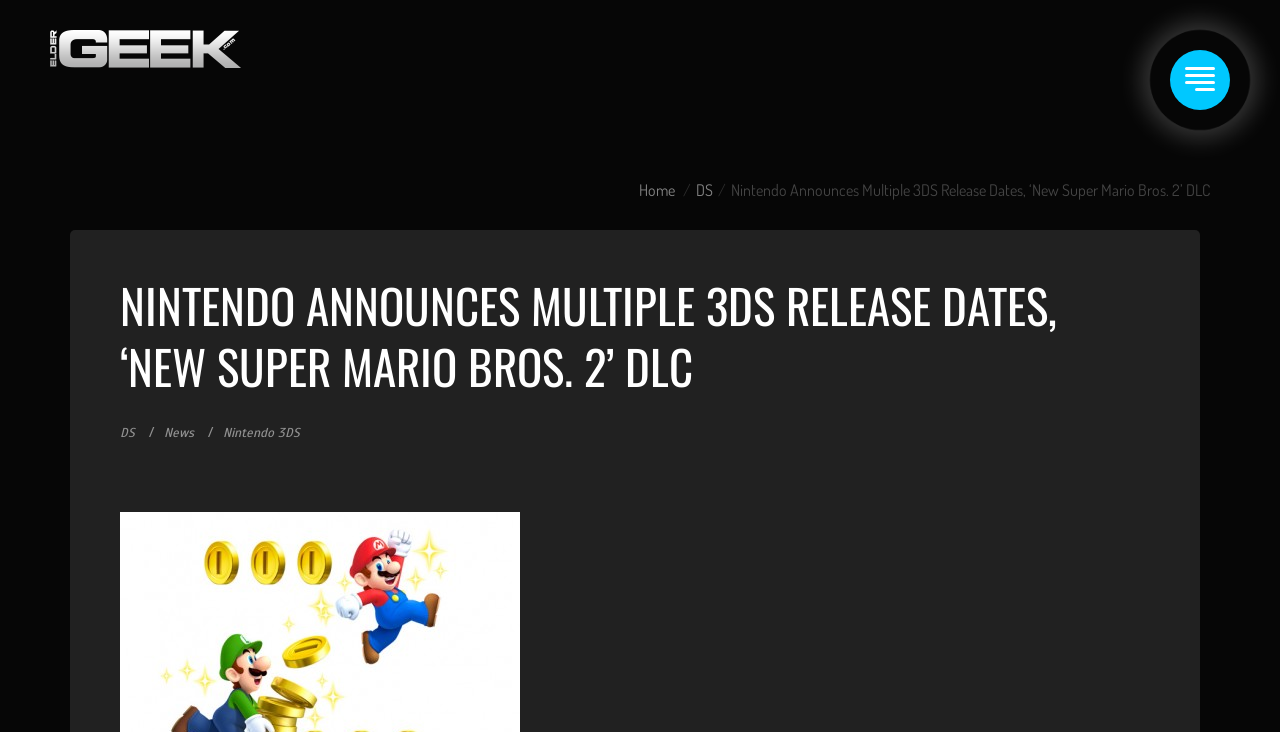Is there a link to the homepage?
Using the details from the image, give an elaborate explanation to answer the question.

A link to the homepage can be found in the top navigation bar, labeled as 'Home'.